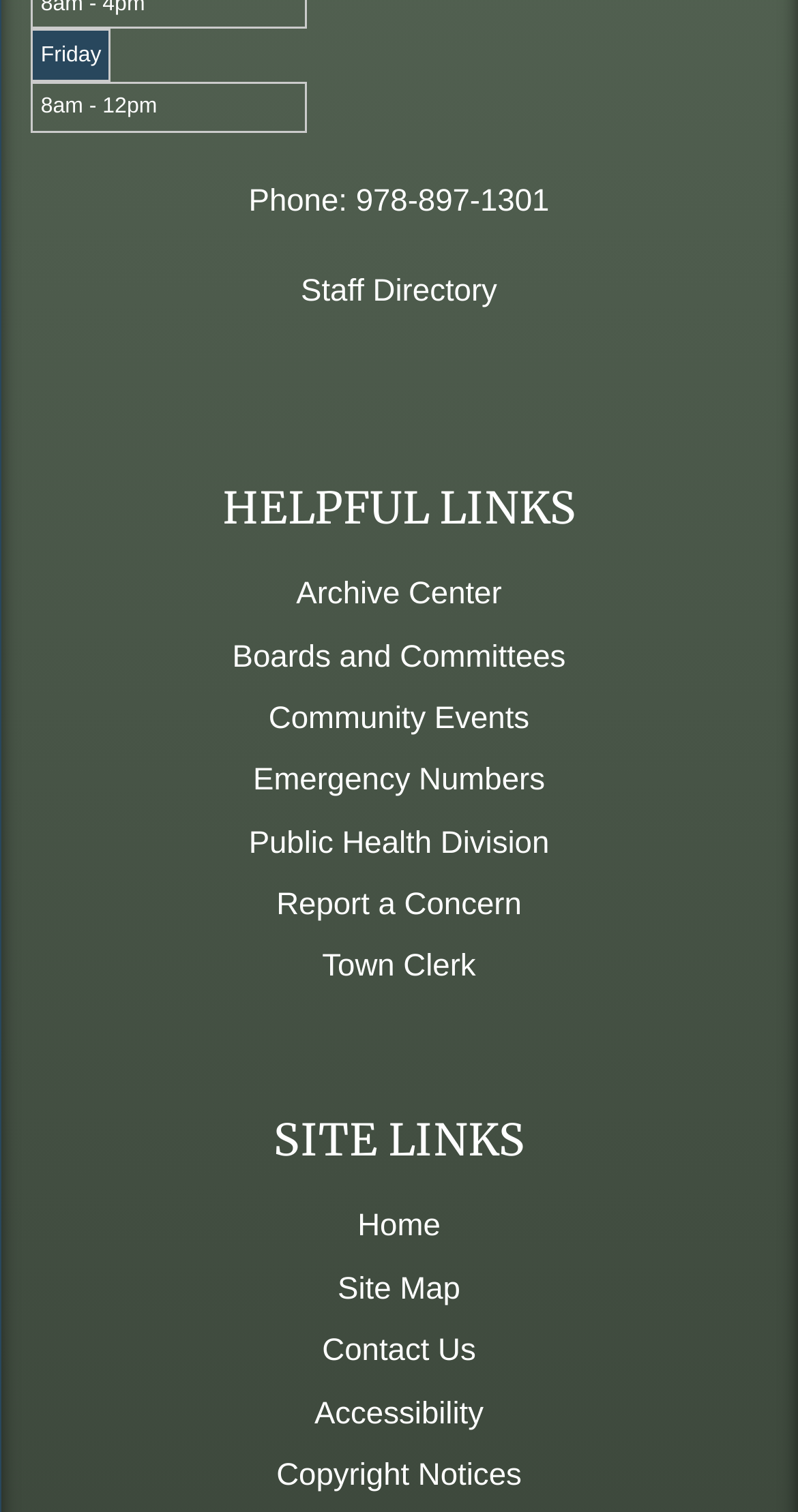What is the first link under 'HELPFUL LINKS'?
Based on the visual, give a brief answer using one word or a short phrase.

Archive Center